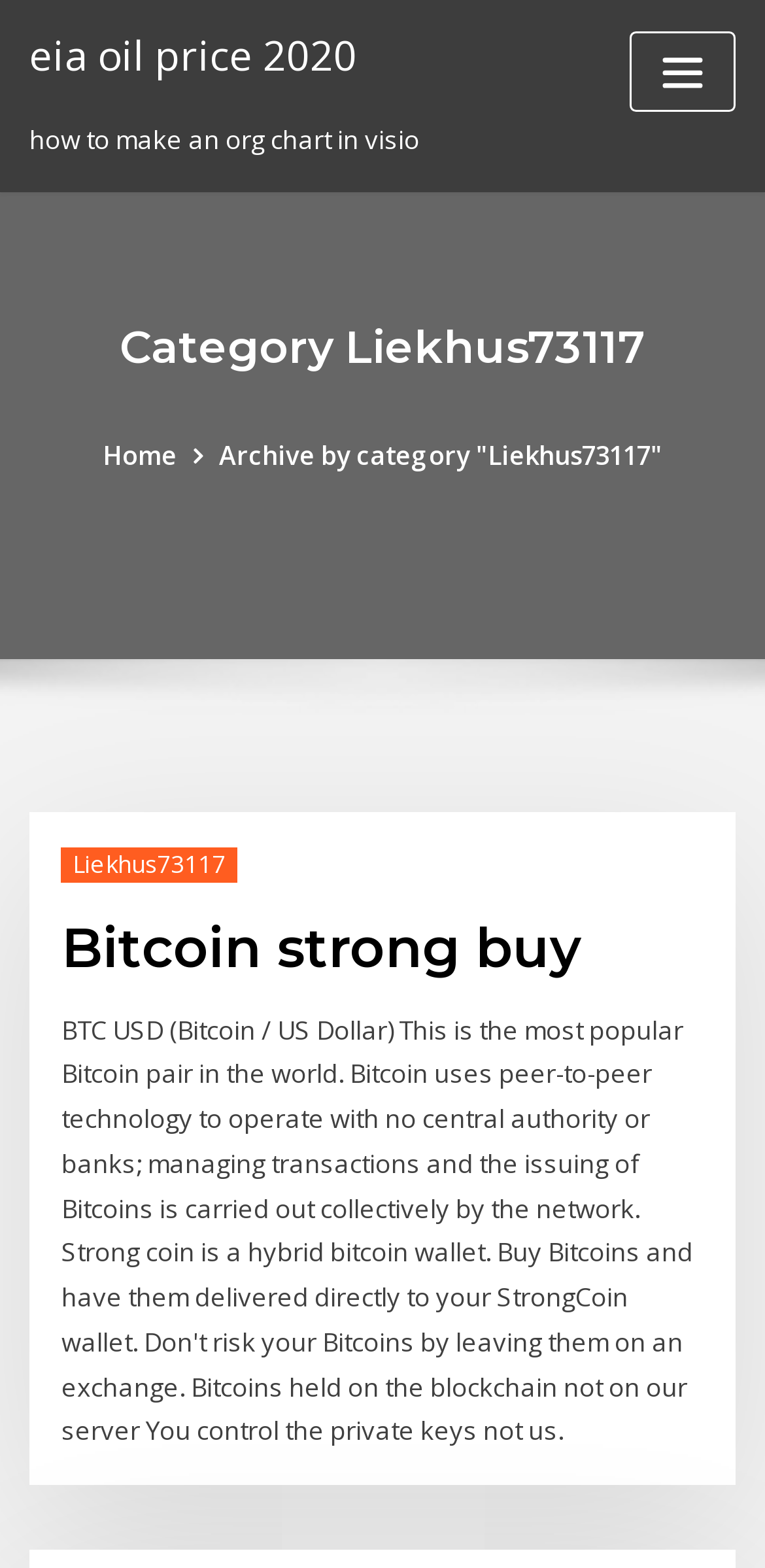What is the category of the current webpage?
Refer to the image and provide a one-word or short phrase answer.

Liekhus73117